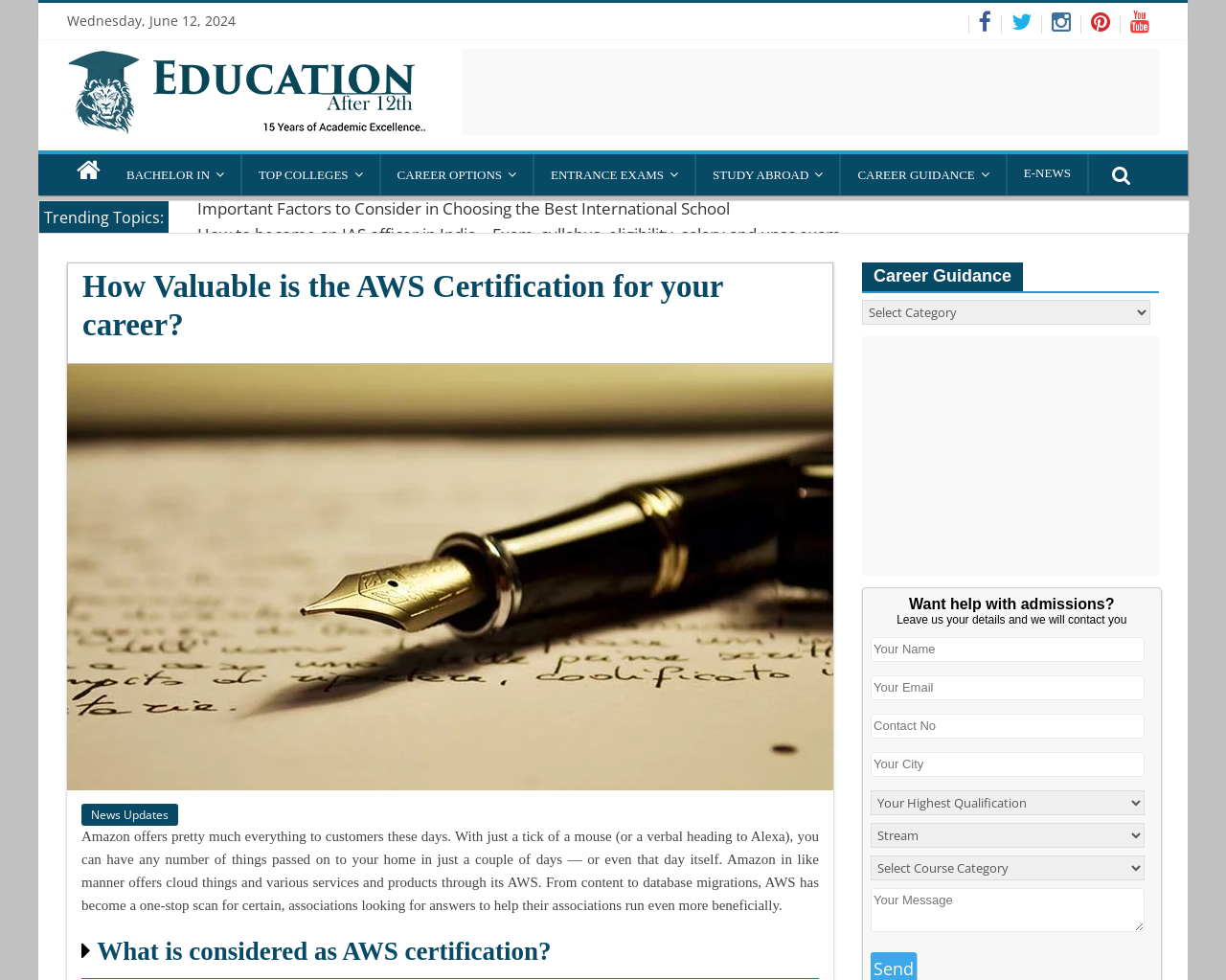What type of colleges are mentioned in the webpage?
Please look at the screenshot and answer in one word or a short phrase.

International schools and animation colleges